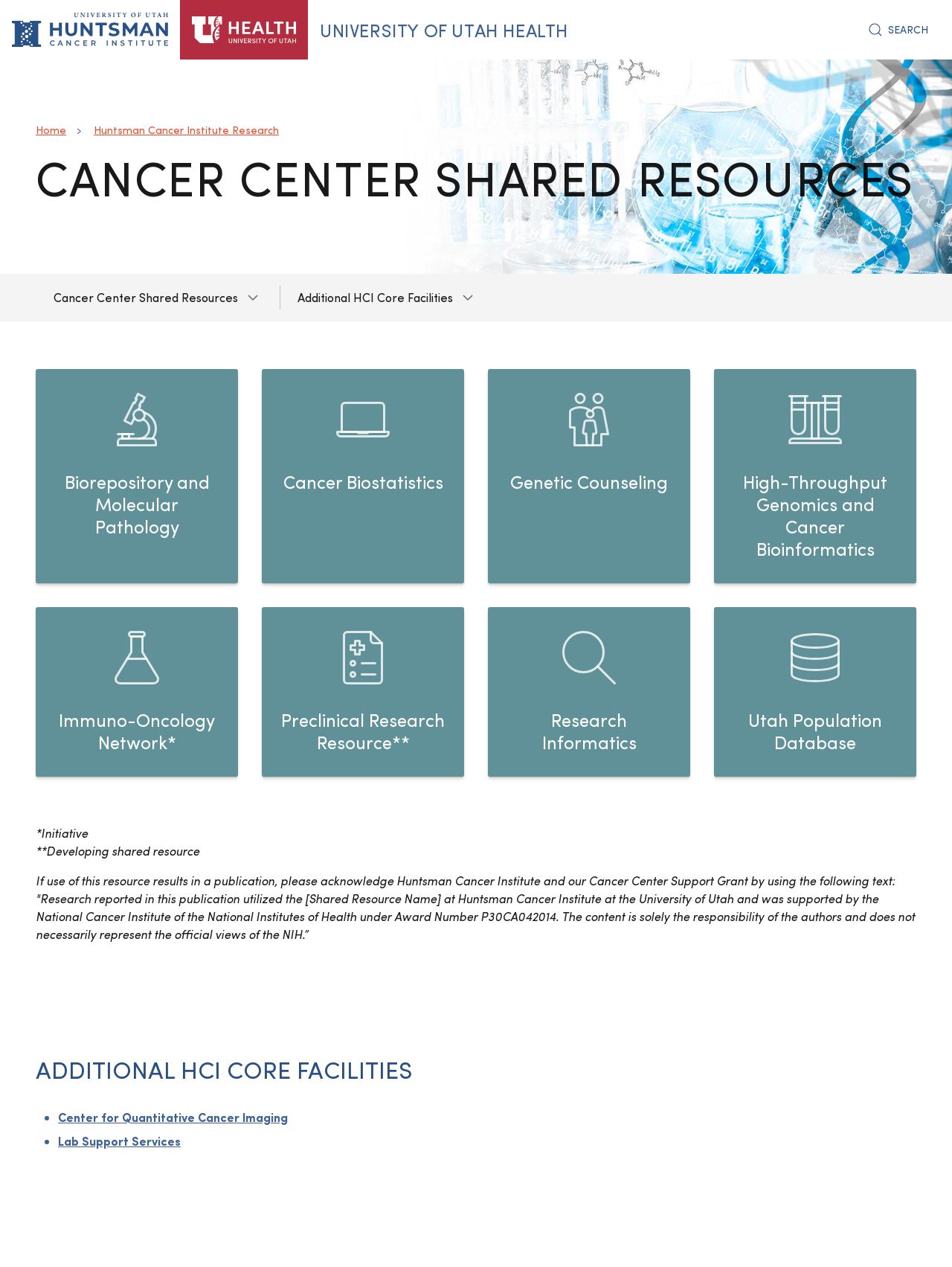Please specify the bounding box coordinates of the clickable section necessary to execute the following command: "Visit the 'Huntsman Cancer Institute Research' page".

[0.098, 0.097, 0.293, 0.108]